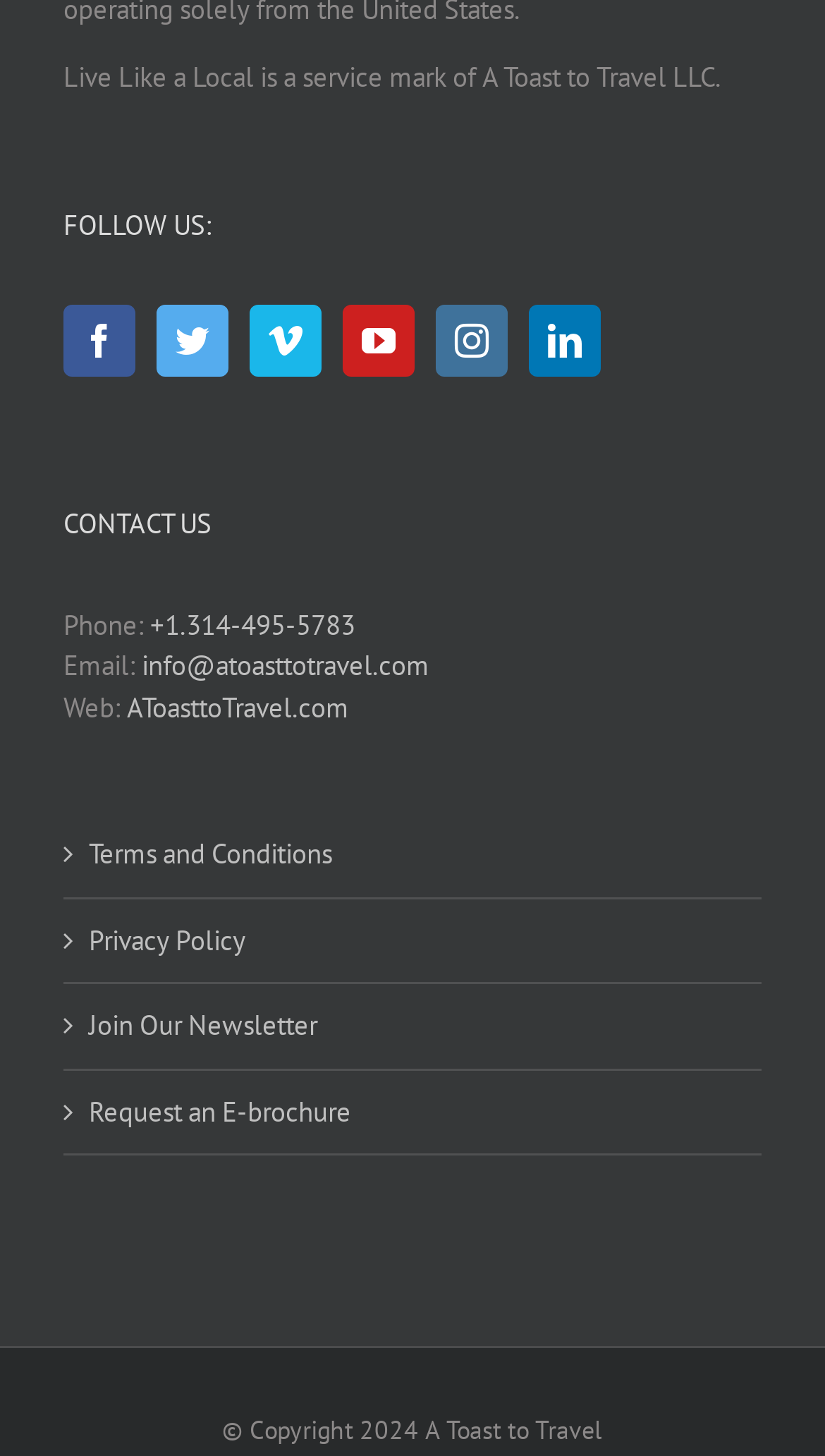Can you find the bounding box coordinates of the area I should click to execute the following instruction: "Join our newsletter"?

[0.108, 0.691, 0.897, 0.719]